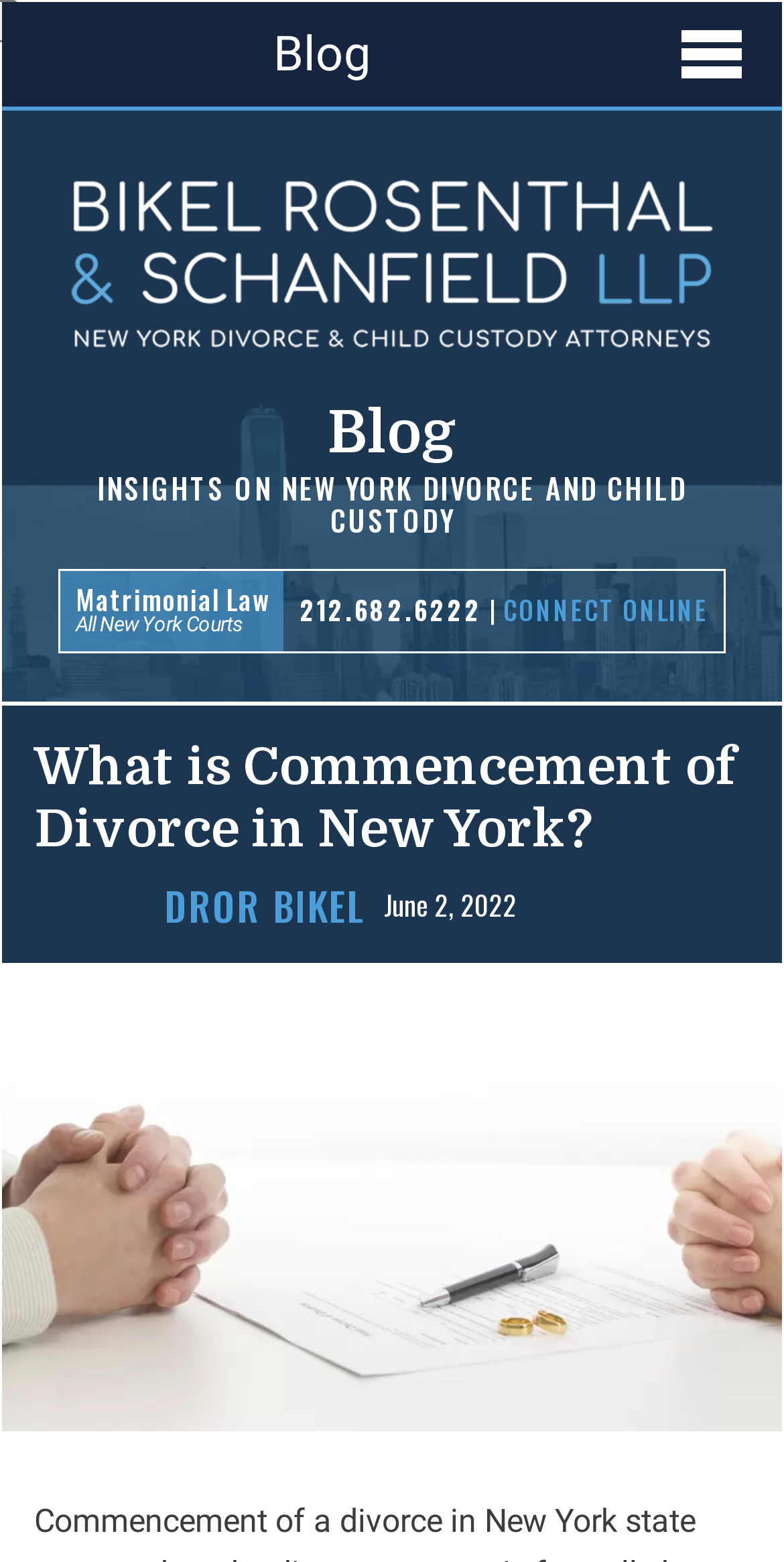Based on the visual content of the image, answer the question thoroughly: Who is the author of the blog post?

The author of the blog post can be found in the text that reads 'DROR BIKEL' below the heading of the blog post.